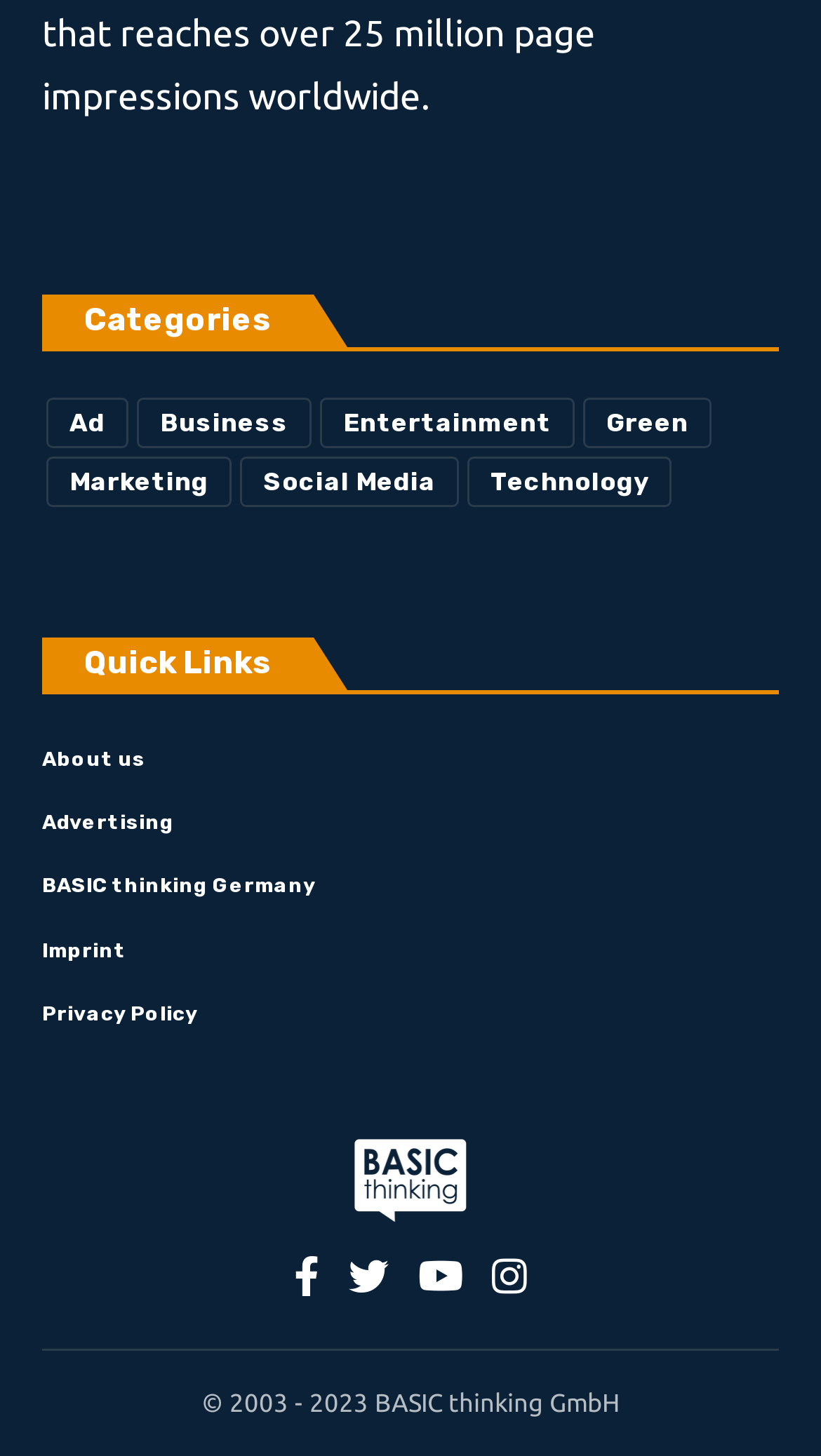Pinpoint the bounding box coordinates of the area that must be clicked to complete this instruction: "Click on the 'Ad' category".

[0.056, 0.272, 0.156, 0.307]